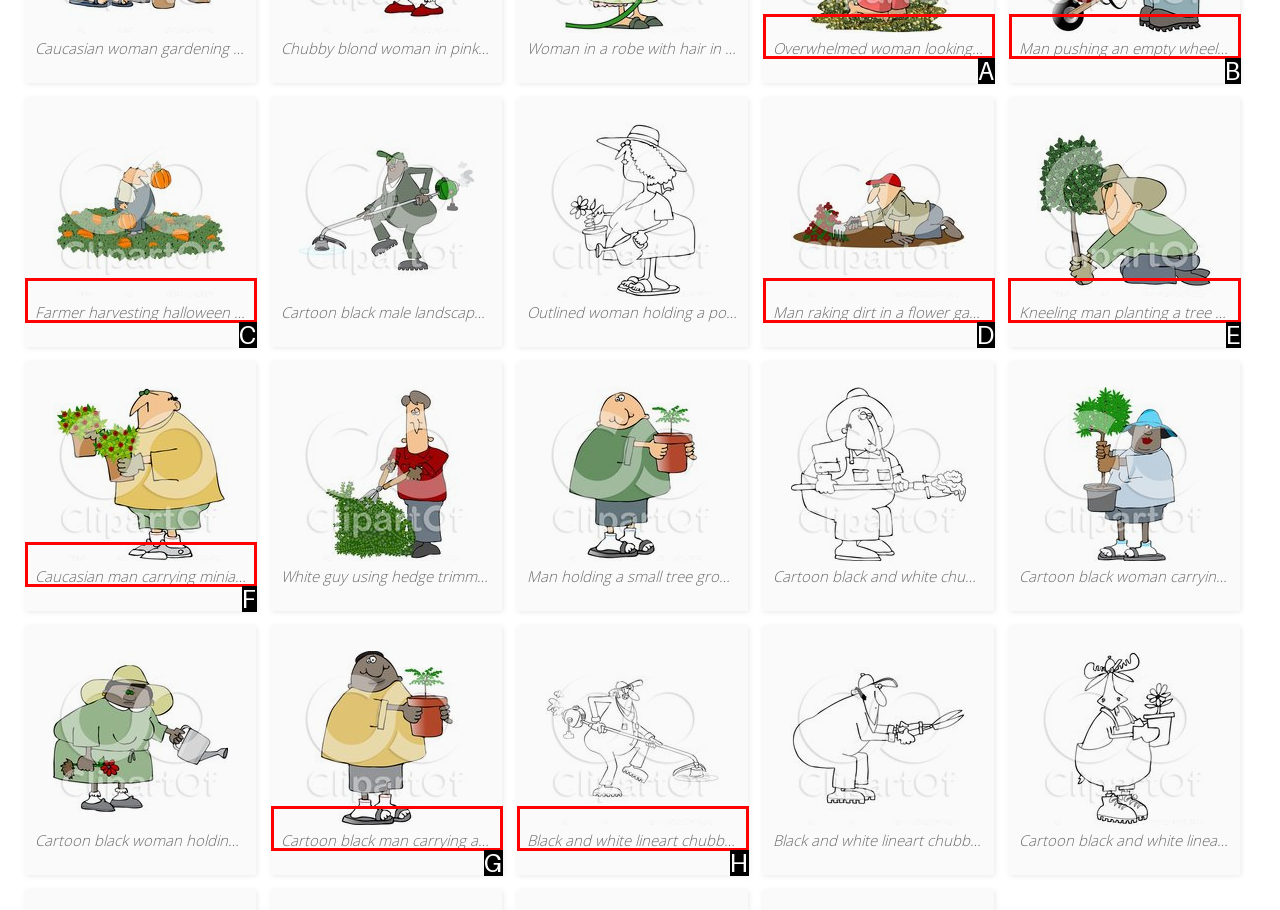For the task "View clipart of a kneeling man planting a tree", which option's letter should you click? Answer with the letter only.

E